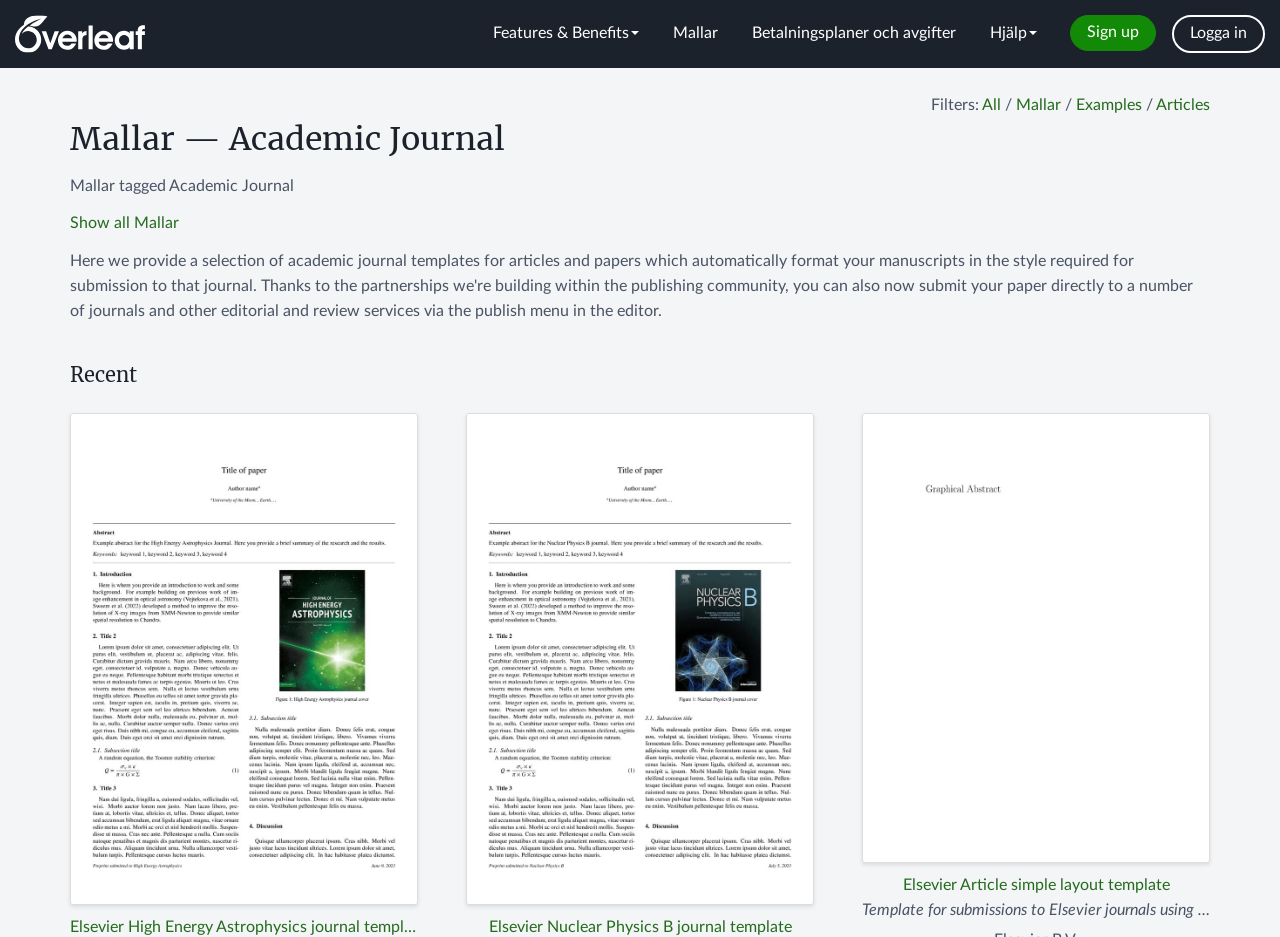Determine the bounding box coordinates of the clickable region to follow the instruction: "Click on the 'Elsevier Article simple layout template' image".

[0.673, 0.441, 0.945, 0.921]